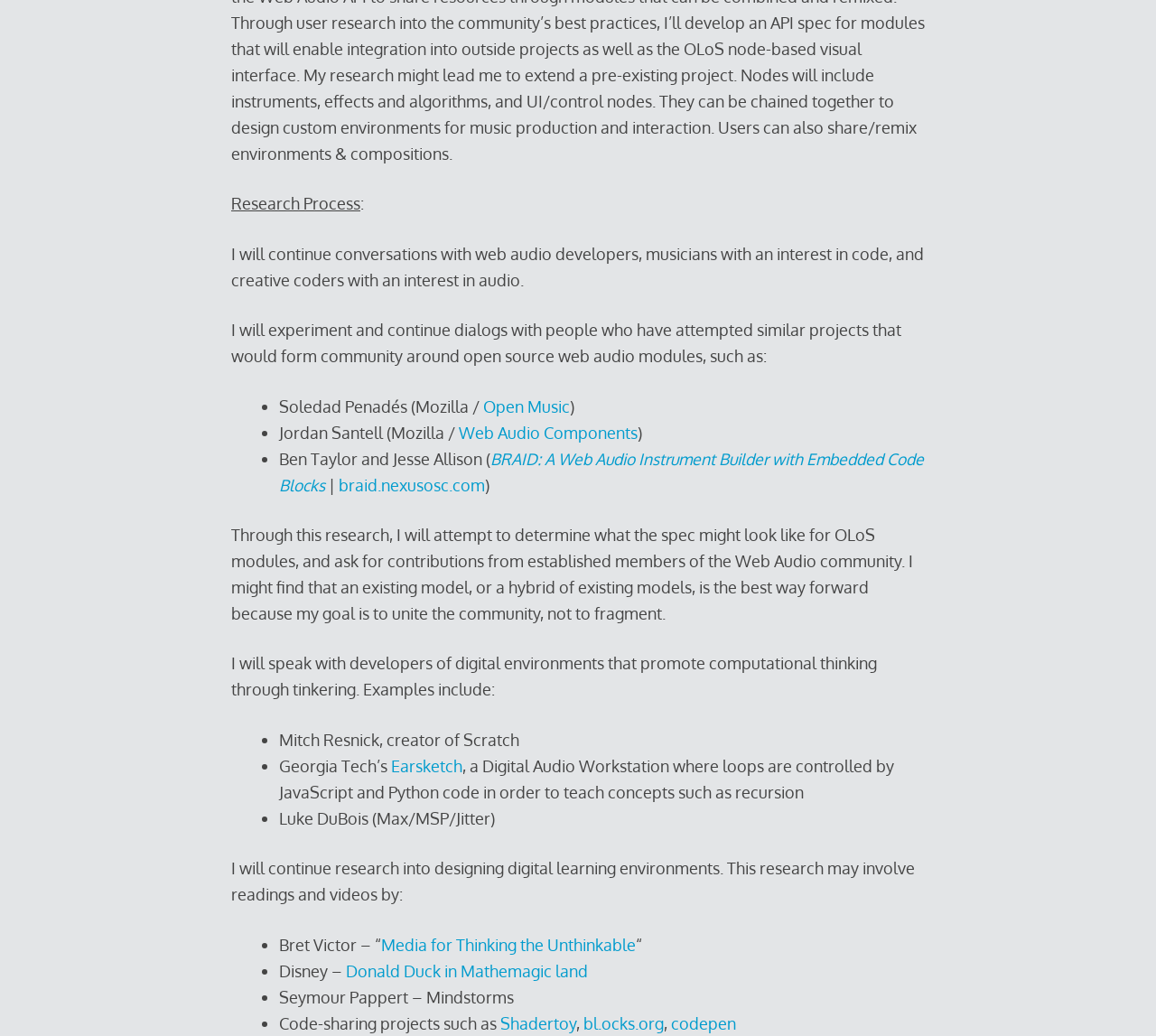Identify the bounding box coordinates for the UI element described as: "Donald Duck in Mathemagic land". The coordinates should be provided as four floats between 0 and 1: [left, top, right, bottom].

[0.299, 0.927, 0.508, 0.947]